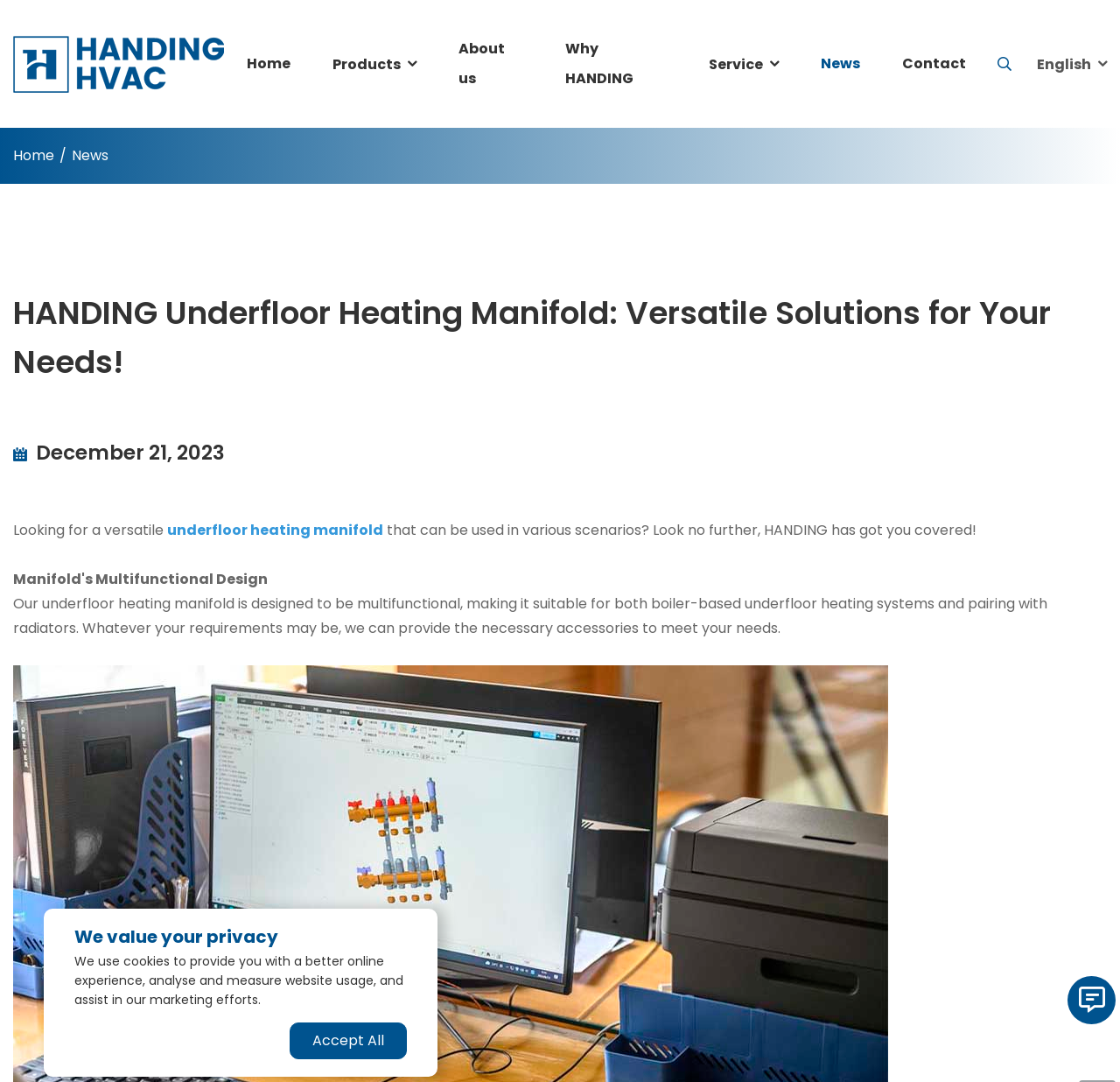Determine the bounding box coordinates of the area to click in order to meet this instruction: "Contact us".

[0.798, 0.037, 0.87, 0.081]